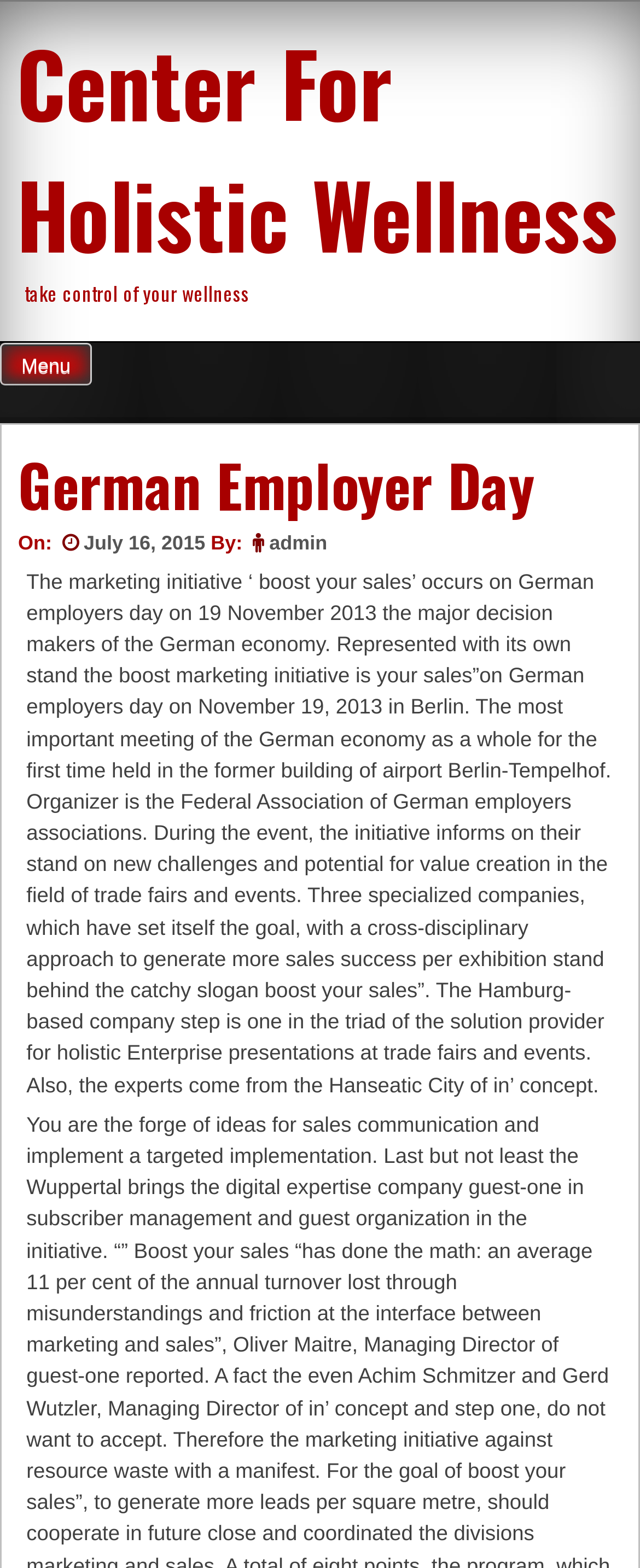Describe all significant elements and features of the webpage.

The webpage is about the German Employer Day, specifically an event organized by the Center For Holistic Wellness. At the top-left corner, there is a link to the Center For Holistic Wellness. Below it, there is a static text "take control of your wellness". 

On the top-right corner, there is a button labeled "Menu" which, when expanded, reveals a header section containing the title "German Employer Day" and some details about the event. The event date is July 16, 2015, and it was posted by "admin". 

Below the header section, there is a long paragraph of text that describes an event called "boost your sales" which took place on November 19, 2013, in Berlin. The event was organized by the Federal Association of German employers associations and aimed to inform about new challenges and potential for value creation in the field of trade fairs and events. The text also mentions three specialized companies, including a Hamburg-based company called step, that provided solutions for holistic Enterprise presentations at trade fairs and events.